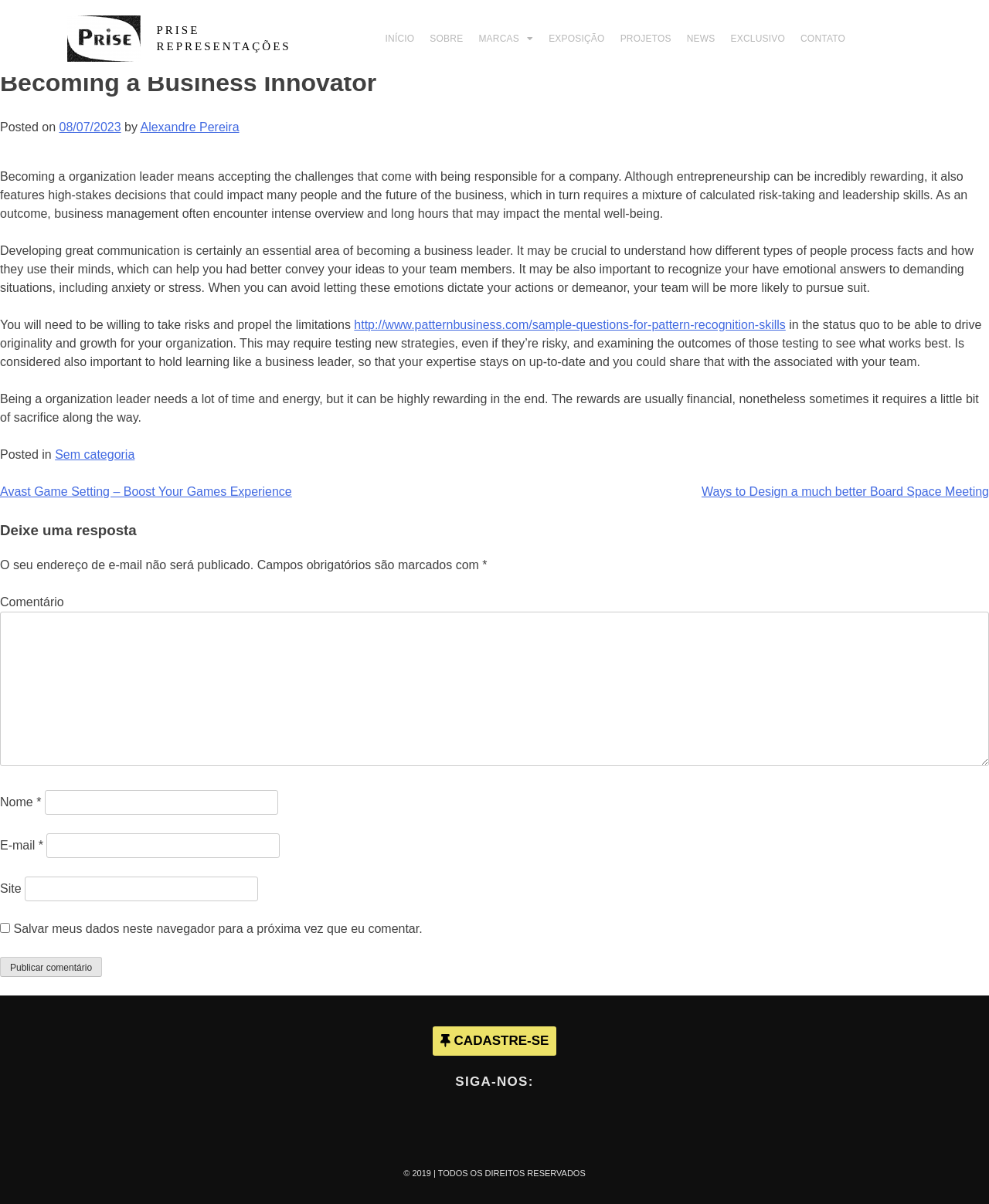Provide a one-word or brief phrase answer to the question:
What is the copyright year of the webpage?

2019